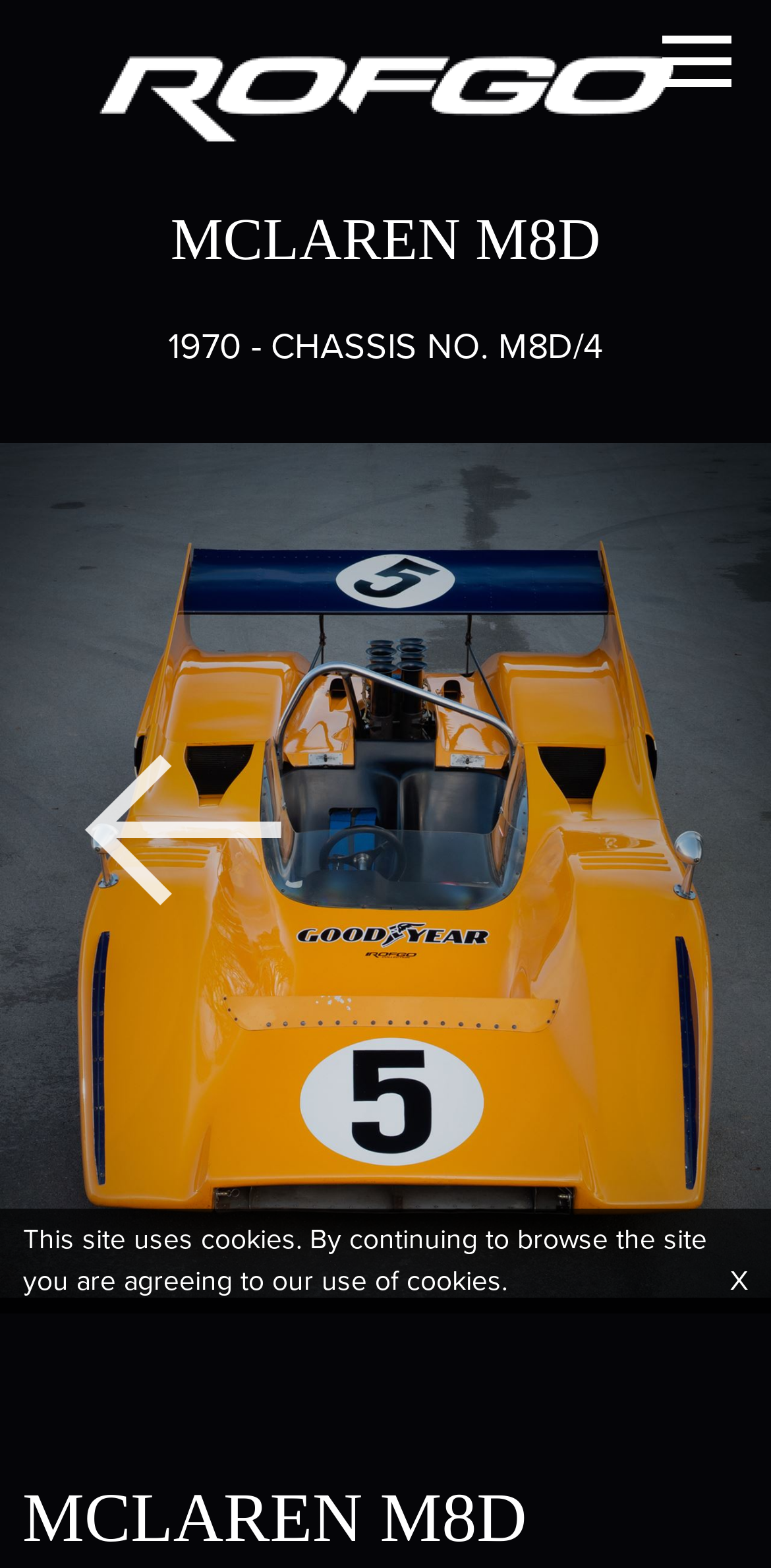How many images are present on the webpage?
Using the visual information, answer the question in a single word or phrase.

2